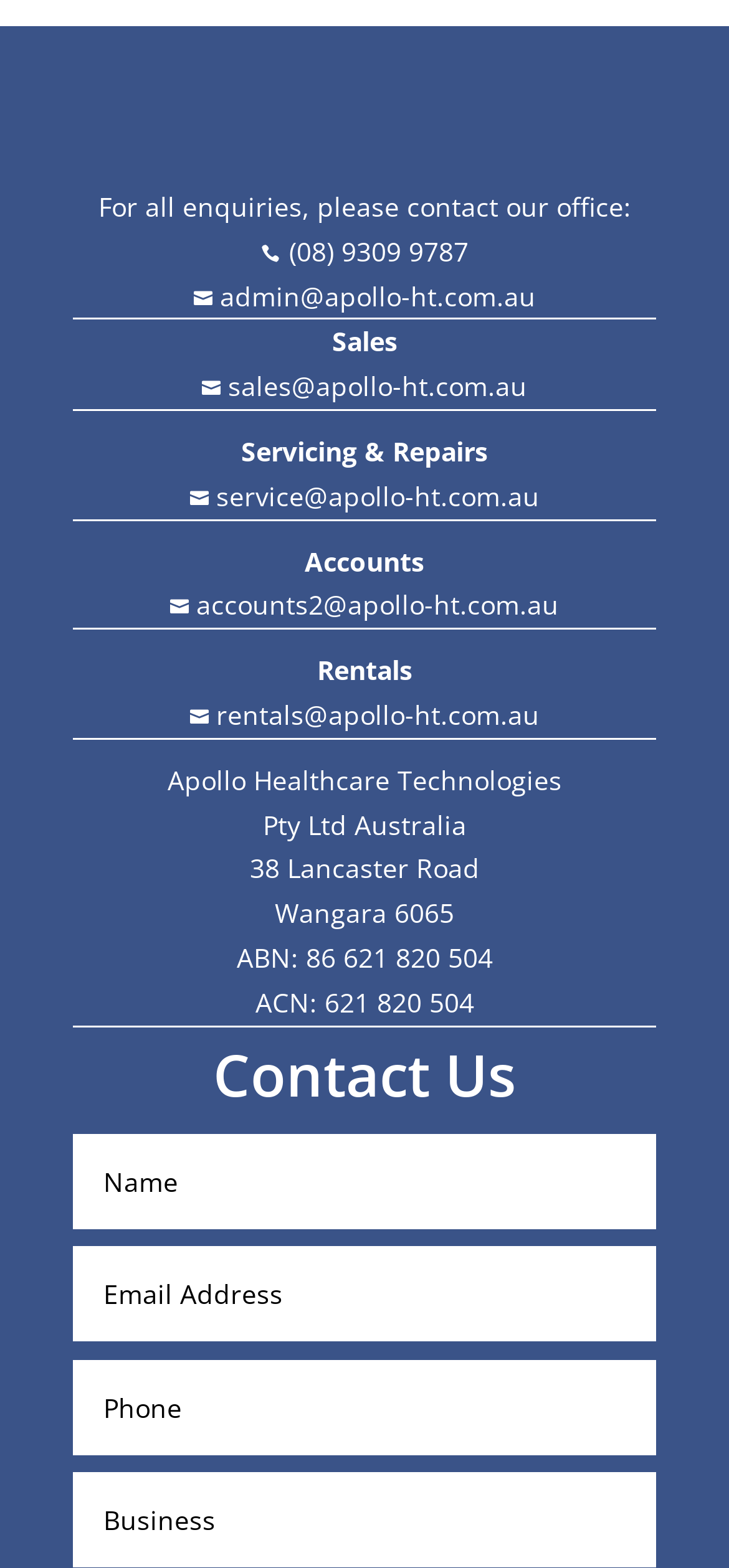Pinpoint the bounding box coordinates of the element to be clicked to execute the instruction: "click the rentals email link".

[0.26, 0.444, 0.74, 0.467]